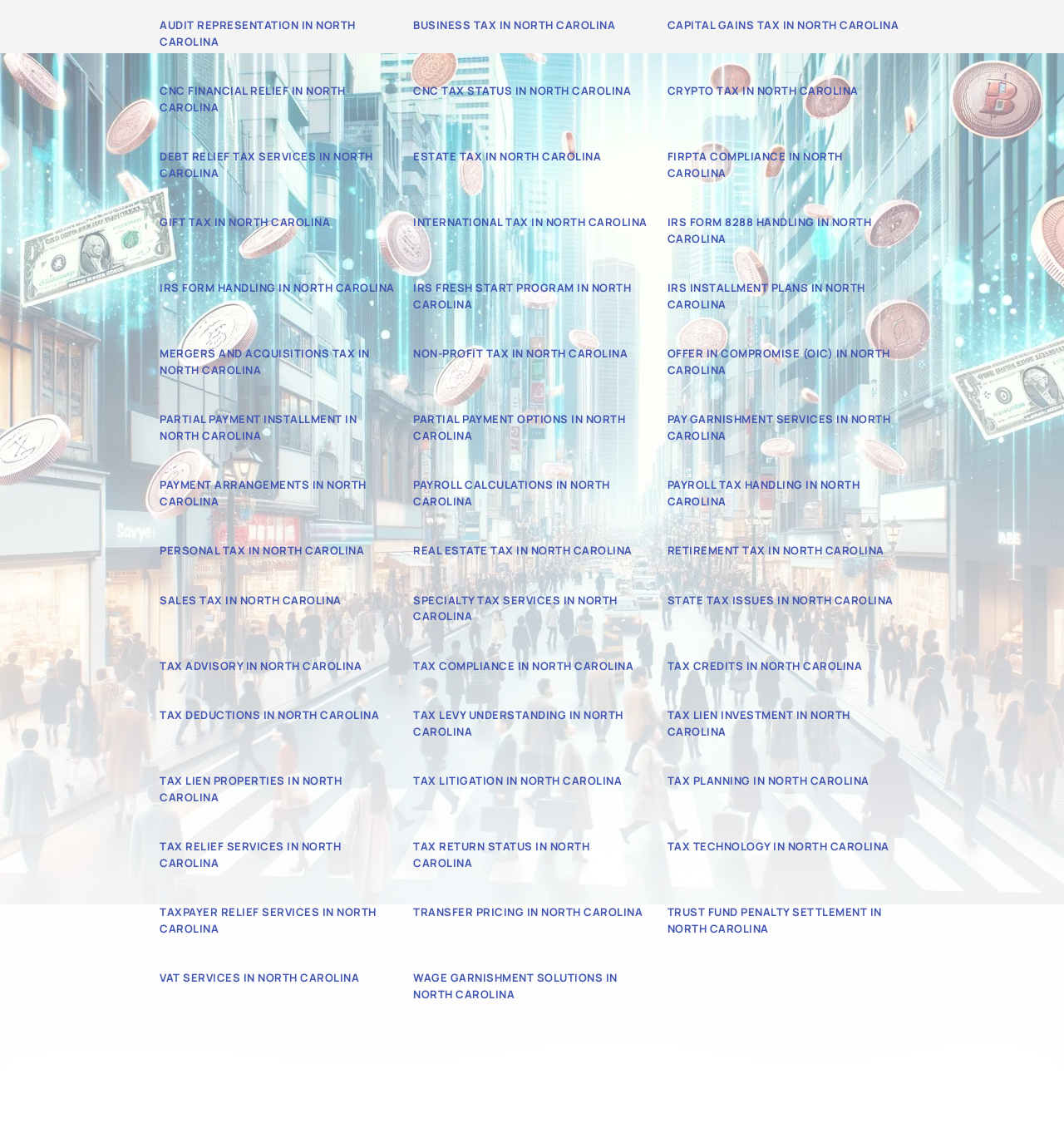What is the topic of the webpage?
Give a comprehensive and detailed explanation for the question.

I analyzed the text content of the links on the webpage and found that they are all related to tax services in North Carolina, such as audit representation, business tax, capital gains tax, and more.